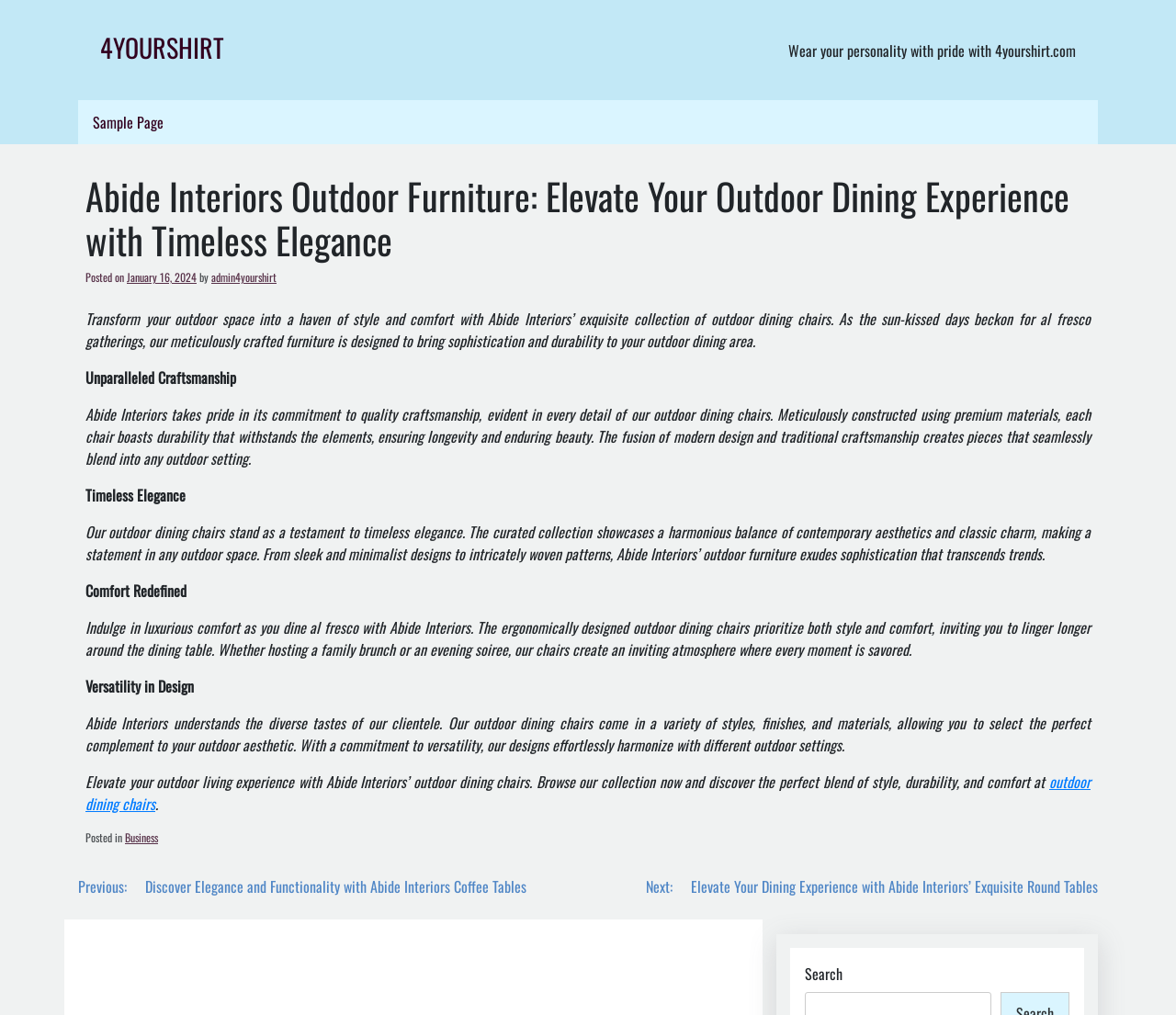Respond with a single word or phrase:
Who is the author of the article?

admin4yourshirt